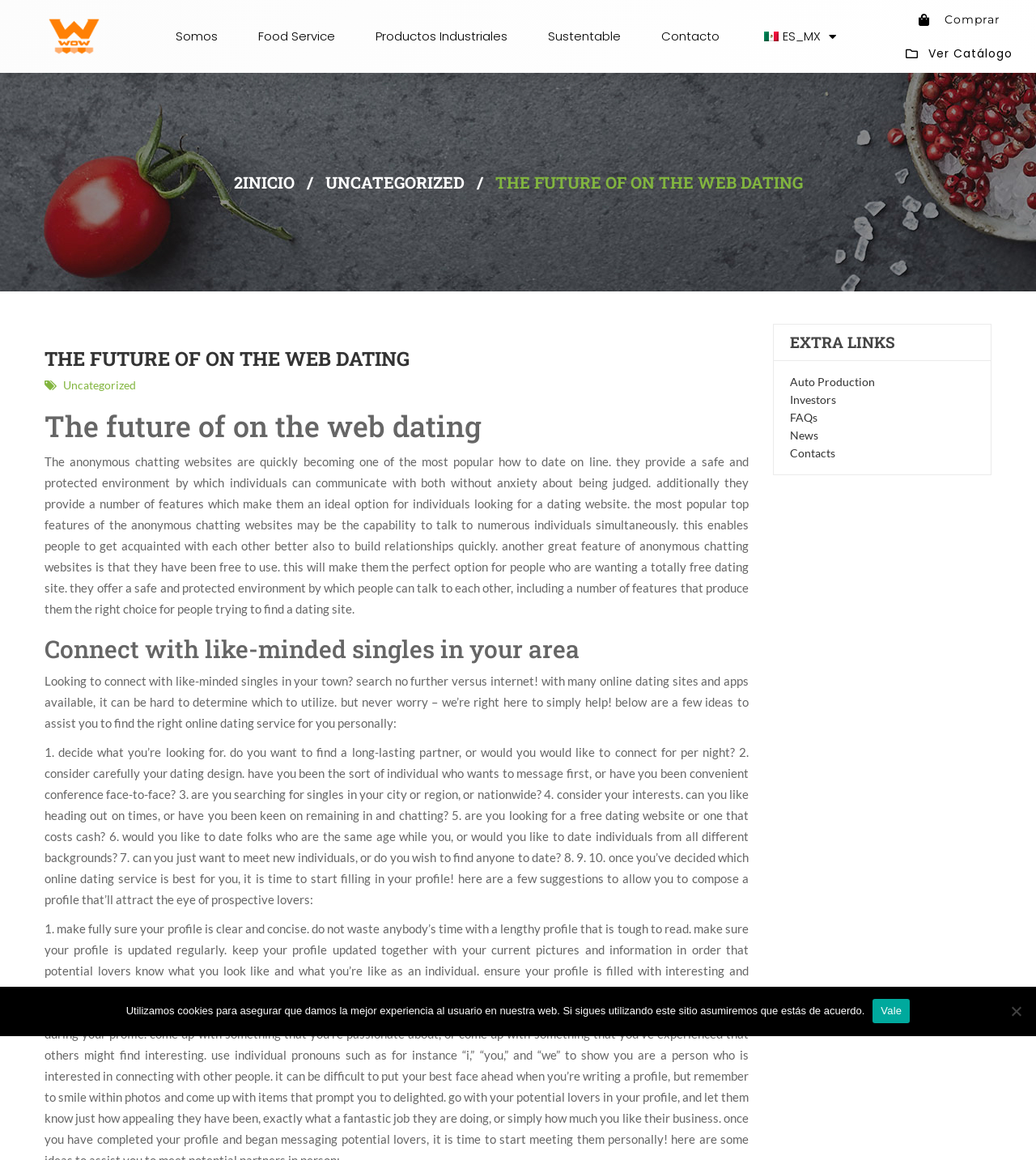Please find and report the bounding box coordinates of the element to click in order to perform the following action: "Click the 'Comprar' link". The coordinates should be expressed as four float numbers between 0 and 1, in the format [left, top, right, bottom].

[0.859, 0.009, 0.992, 0.024]